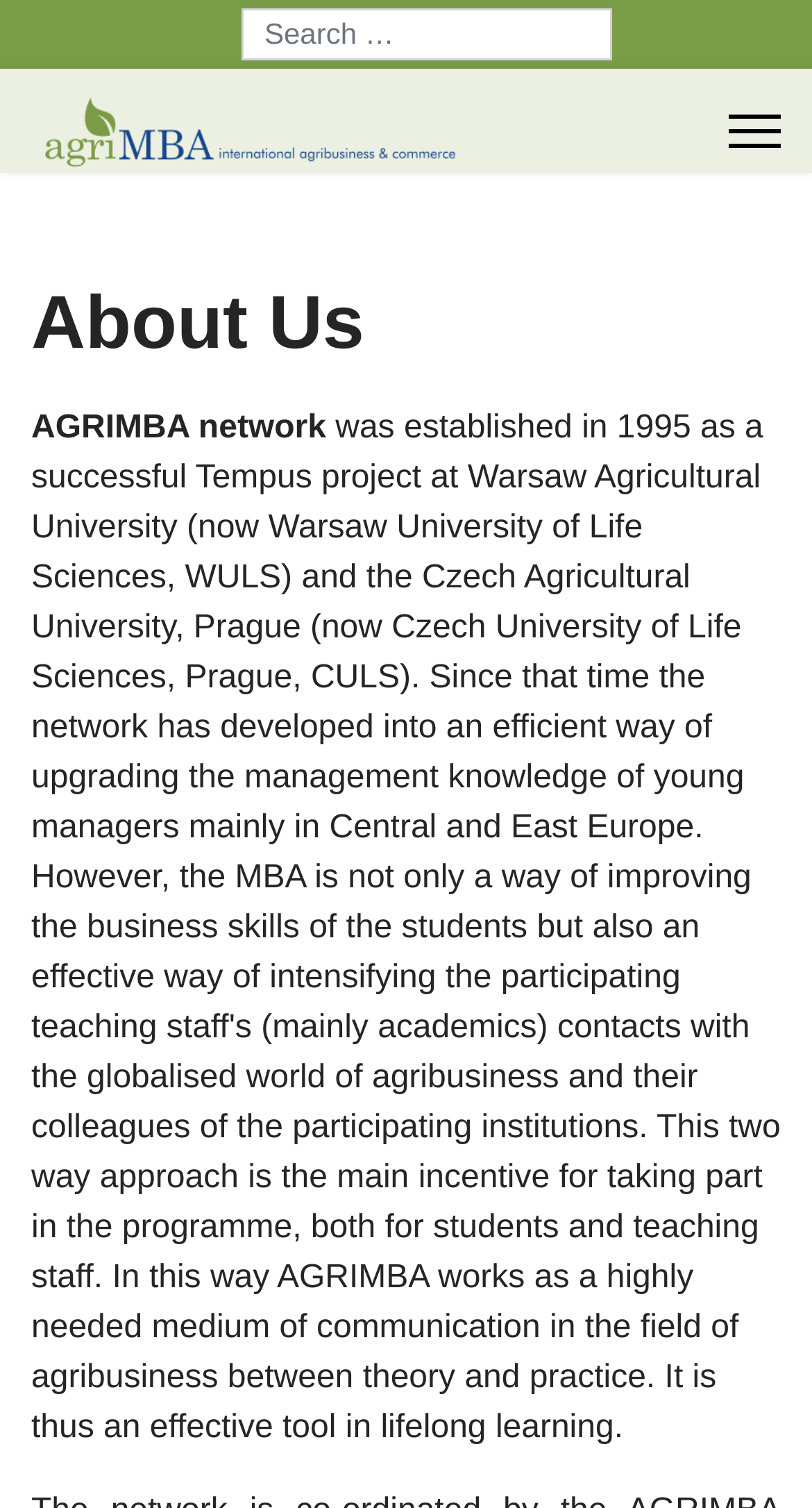Using floating point numbers between 0 and 1, provide the bounding box coordinates in the format (top-left x, top-left y, bottom-right x, bottom-right y). Locate the UI element described here: parent_node: Search name="q" placeholder="Search …"

[0.297, 0.006, 0.754, 0.04]